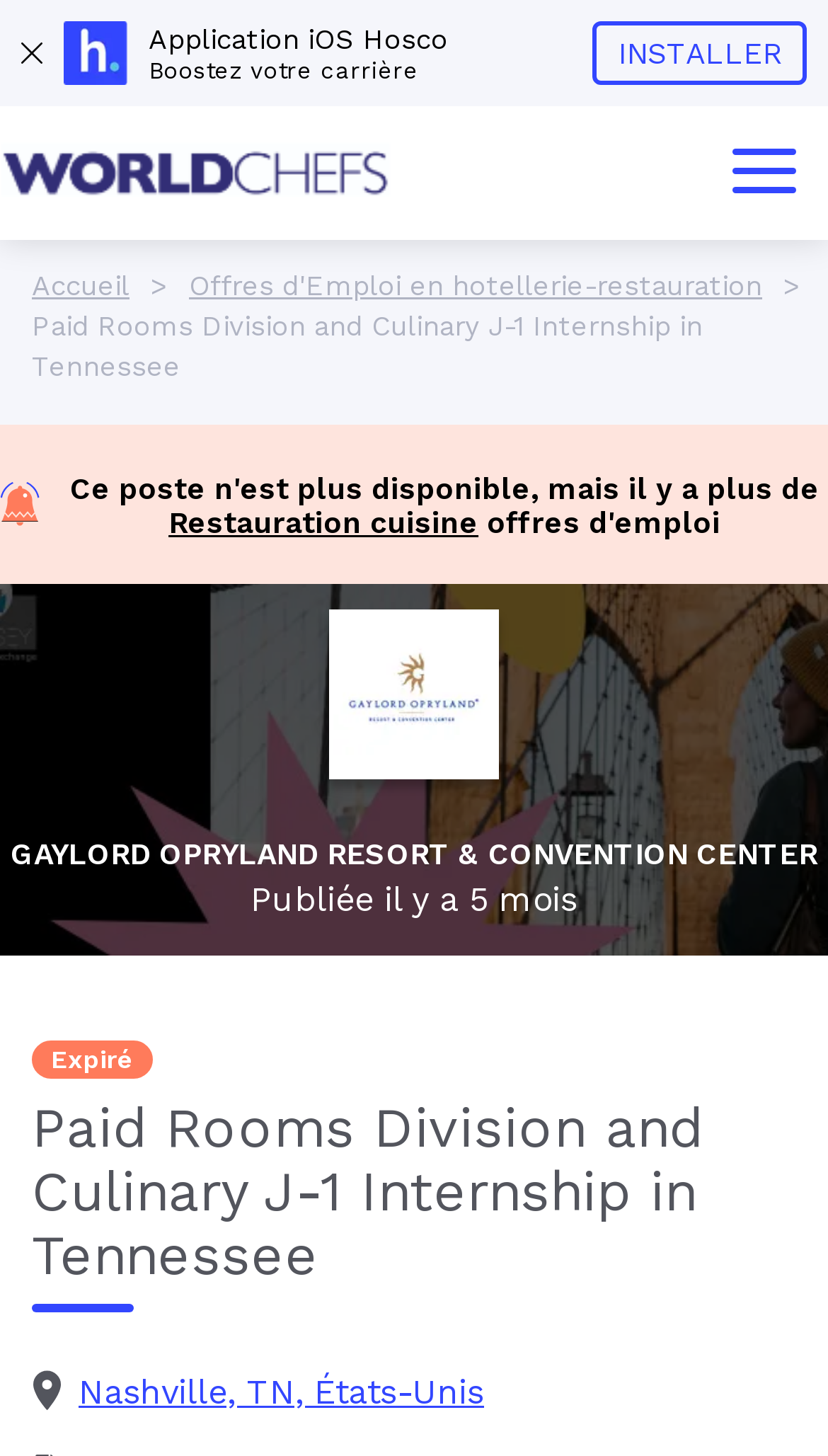Kindly determine the bounding box coordinates for the area that needs to be clicked to execute this instruction: "Explore the 'Ubuntu' section".

None